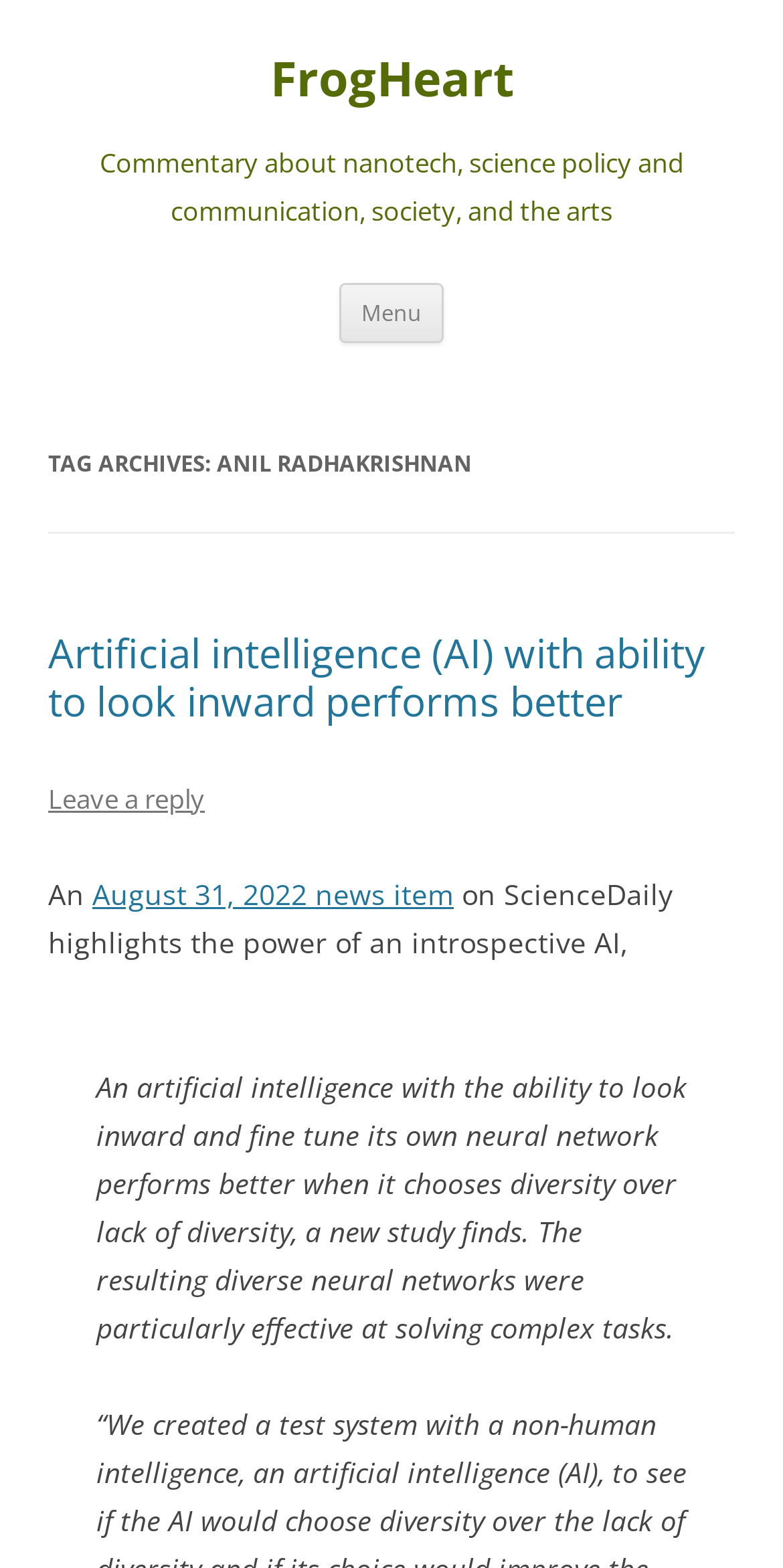Please provide a comprehensive response to the question based on the details in the image: How many links are in the first article?

There are 2 links in the first article, one with the text 'Artificial intelligence (AI) with ability to look inward performs better' and another with the text 'Leave a reply', which are located within the article section with bounding box coordinates [0.062, 0.401, 0.938, 0.524].